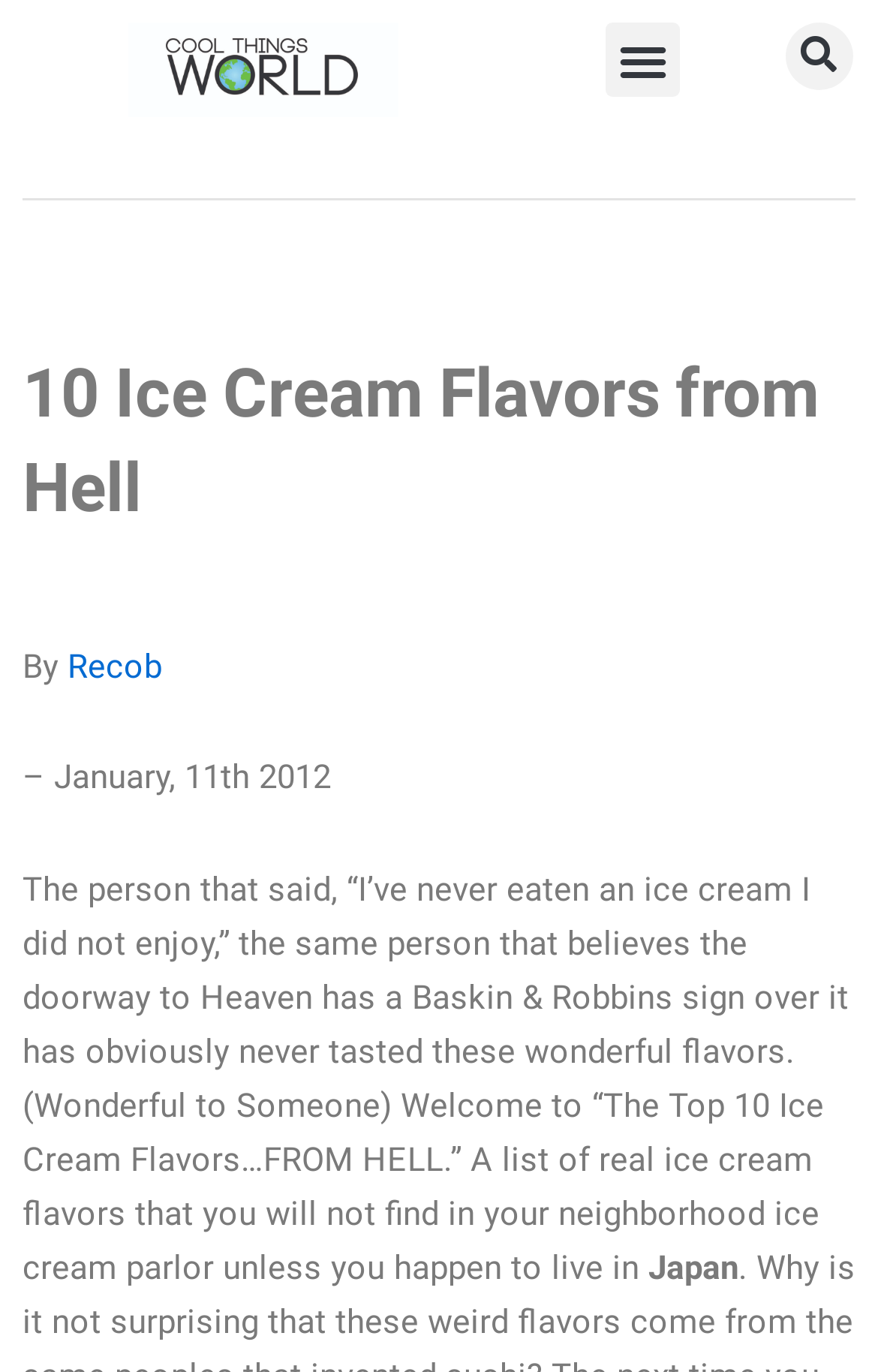Please determine the headline of the webpage and provide its content.

10 Ice Cream Flavors from Hell